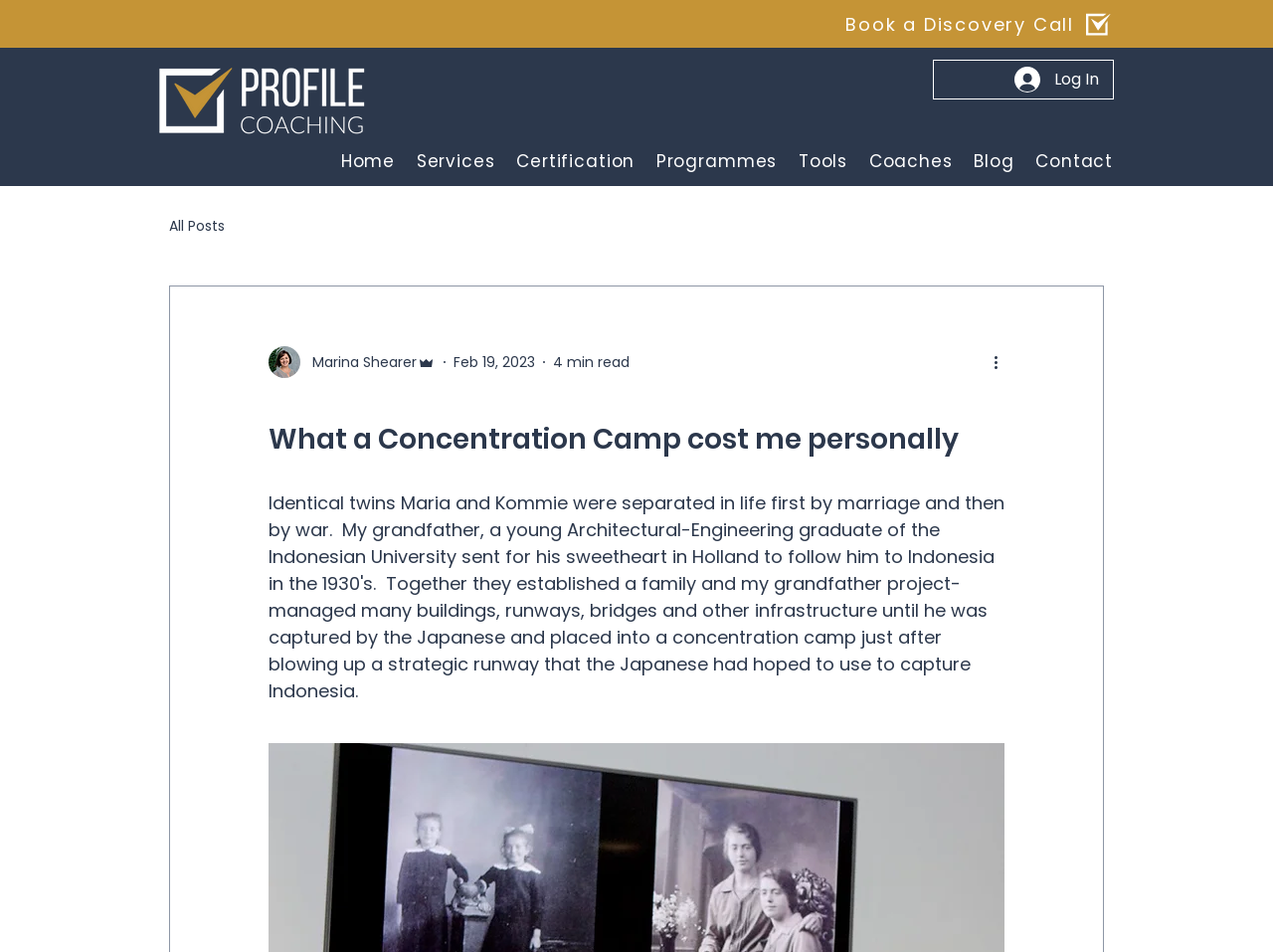Please identify the bounding box coordinates of the clickable element to fulfill the following instruction: "Click the 'Home' link". The coordinates should be four float numbers between 0 and 1, i.e., [left, top, right, bottom].

[0.259, 0.145, 0.319, 0.193]